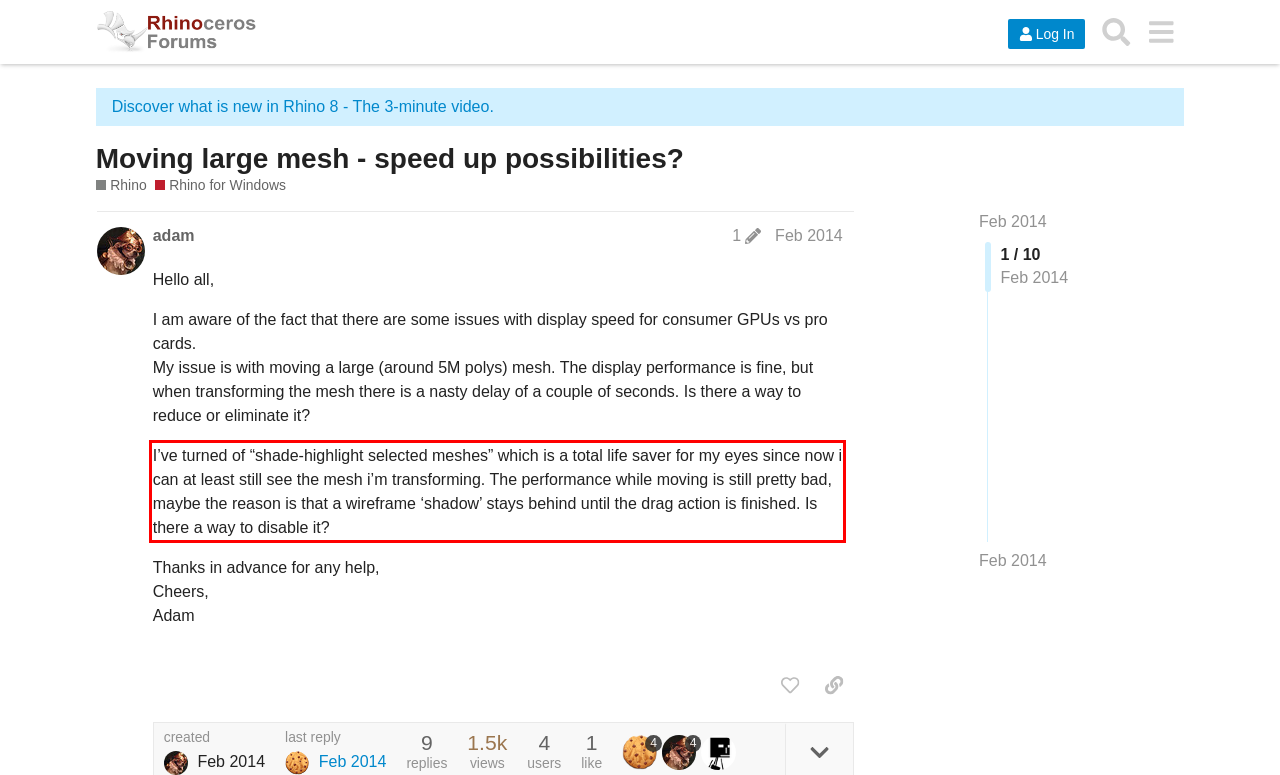With the provided screenshot of a webpage, locate the red bounding box and perform OCR to extract the text content inside it.

I’ve turned of “shade-highlight selected meshes” which is a total life saver for my eyes since now i can at least still see the mesh i’m transforming. The performance while moving is still pretty bad, maybe the reason is that a wireframe ‘shadow’ stays behind until the drag action is finished. Is there a way to disable it?